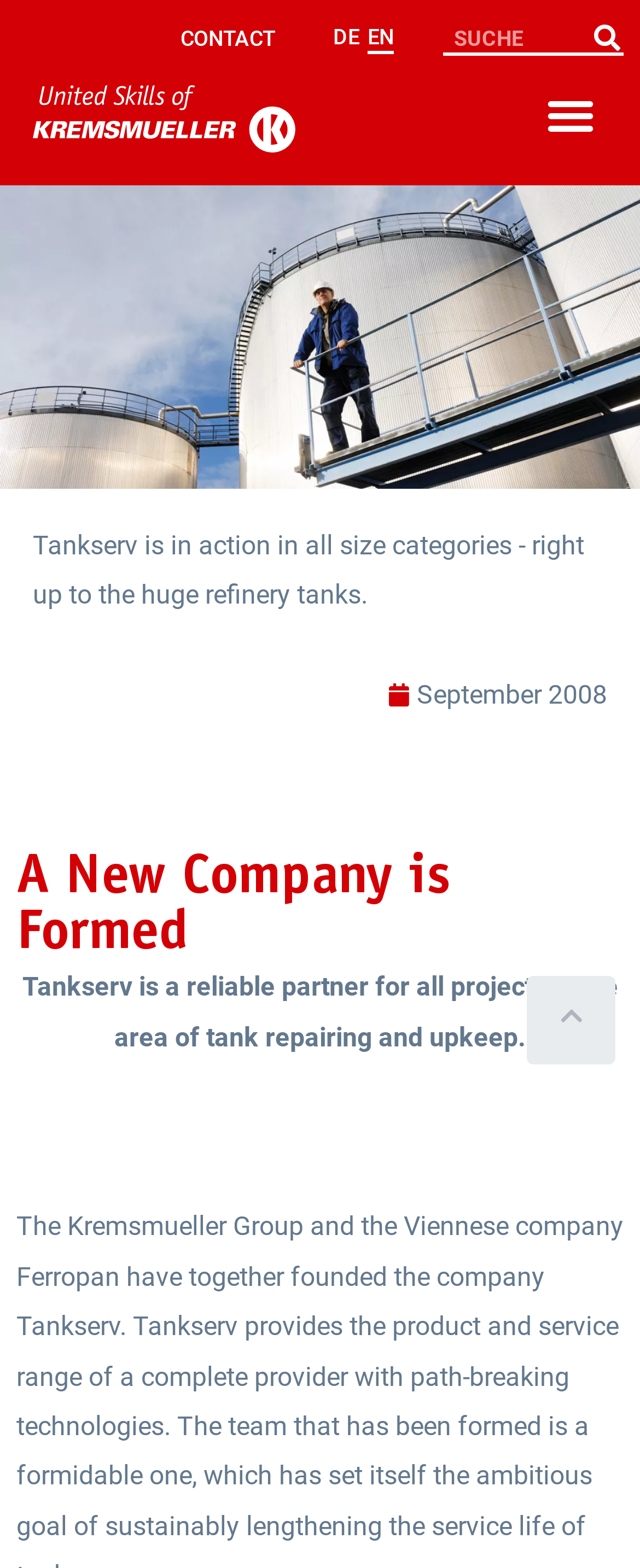Extract the bounding box of the UI element described as: "title="Zur Startseite"".

[0.051, 0.054, 0.462, 0.097]